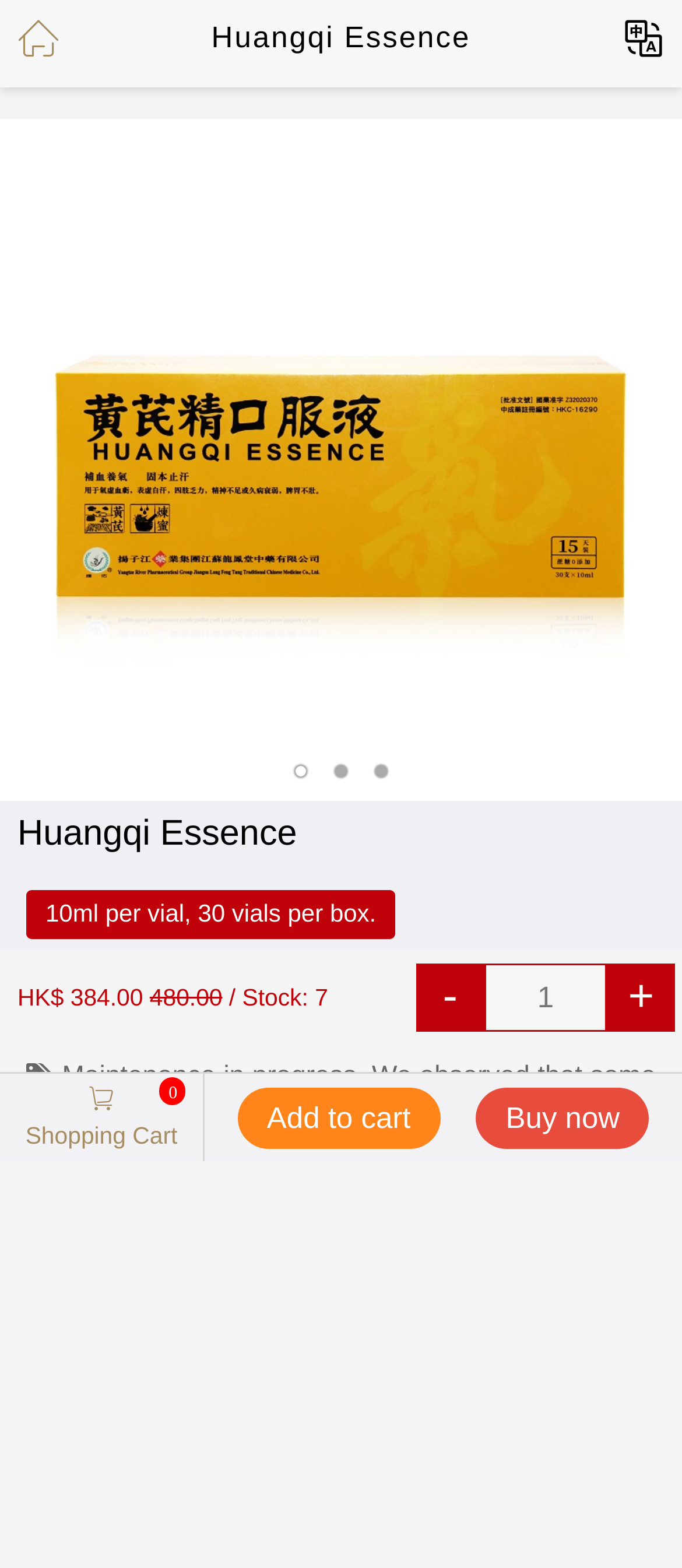Identify the bounding box of the UI element described as follows: "Add to cart". Provide the coordinates as four float numbers in the range of 0 to 1 [left, top, right, bottom].

[0.348, 0.693, 0.646, 0.732]